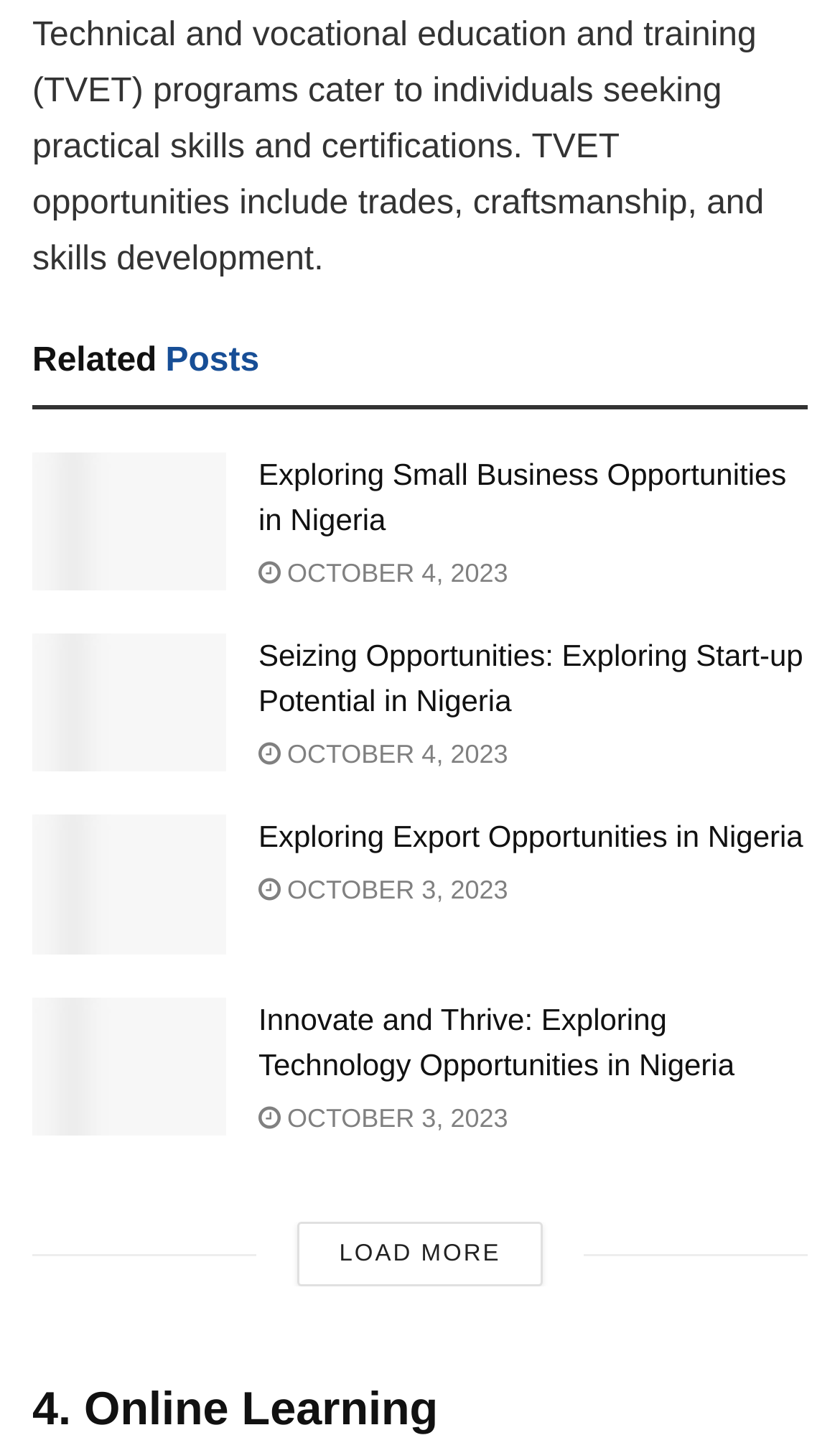Refer to the image and provide an in-depth answer to the question: 
How many links are there in the 'RelatedPosts' section?

I counted the number of link elements within the 'RelatedPosts' section, which are [1205], [1206], [1208], and [1211]. Each of these links corresponds to a separate article.